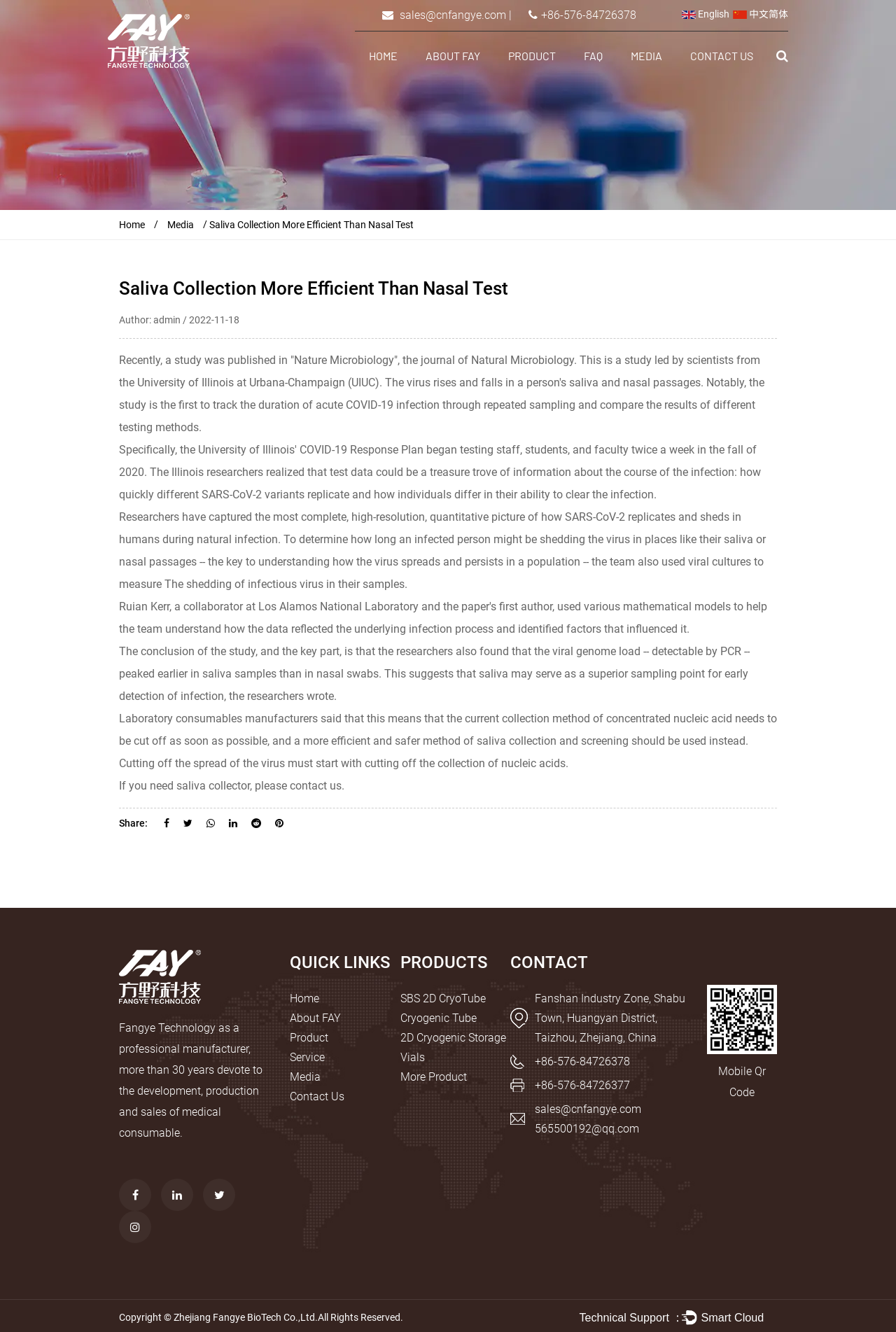Provide the bounding box coordinates of the HTML element this sentence describes: "2D Cryogenic Storage Vials". The bounding box coordinates consist of four float numbers between 0 and 1, i.e., [left, top, right, bottom].

[0.447, 0.774, 0.565, 0.799]